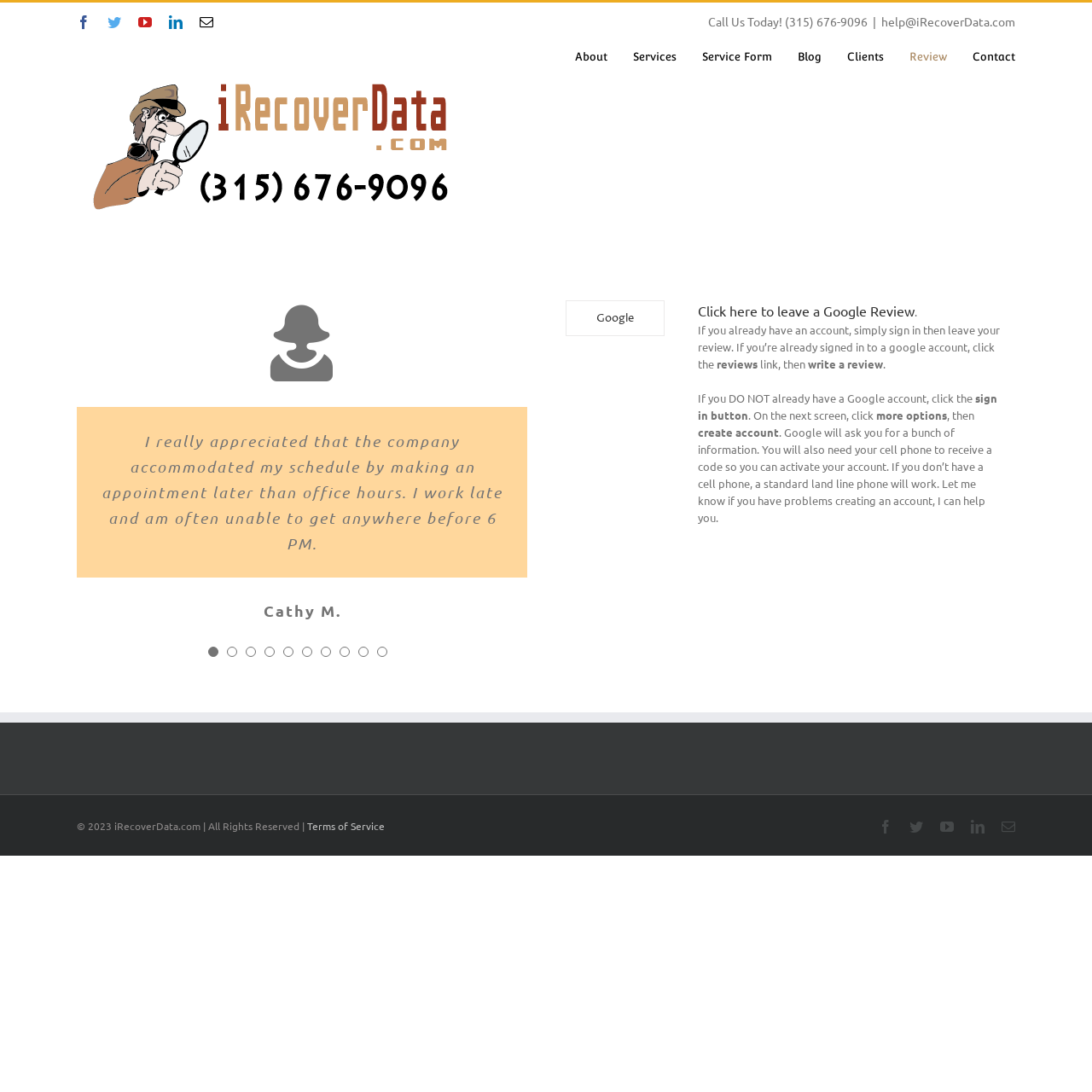Please give a succinct answer to the question in one word or phrase:
How many social media links are at the top of the webpage?

5